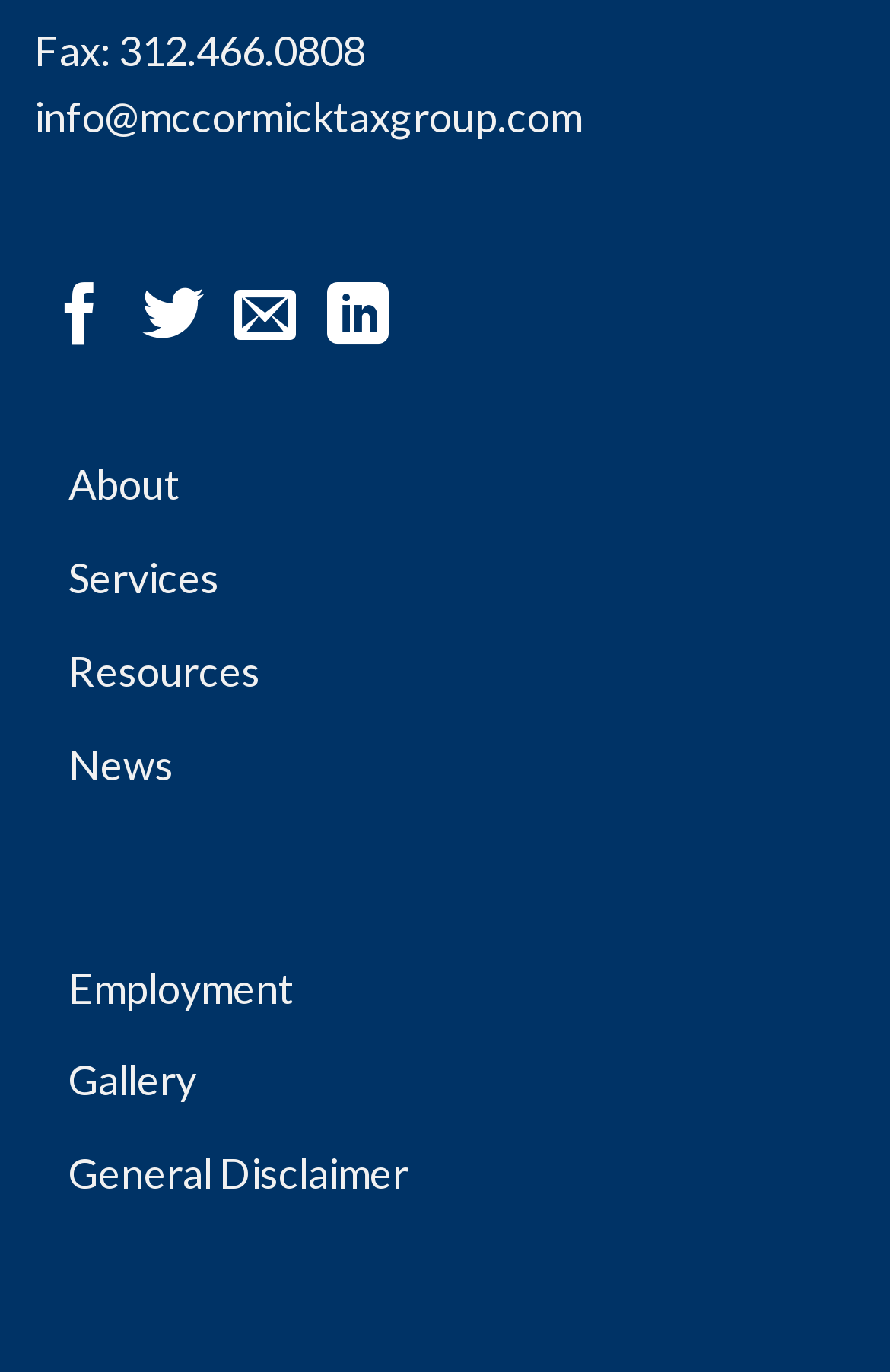Provide a brief response to the question below using one word or phrase:
What social media platforms can I follow McCormick Tax Group on?

Facebook, Twitter, LinkedIn